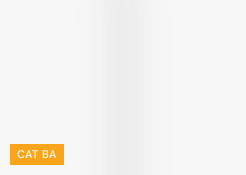Offer an in-depth description of the image.

The image features a prominent link with the text "CAT BA," highlighted in a vibrant yellow hue. This dynamic presentation likely draws attention to Cat Ba, an enchanting island in Vietnam known for its stunning natural landscapes and rich biodiversity. Positioned against a minimalist, light background, the focus is on the word "CAT BA," suggesting an invitation to explore the destination further. This image serves as a visual gateway, enticing viewers who are interested in travel or discovering beautiful places to click through for more information about the island's attractions and activities.